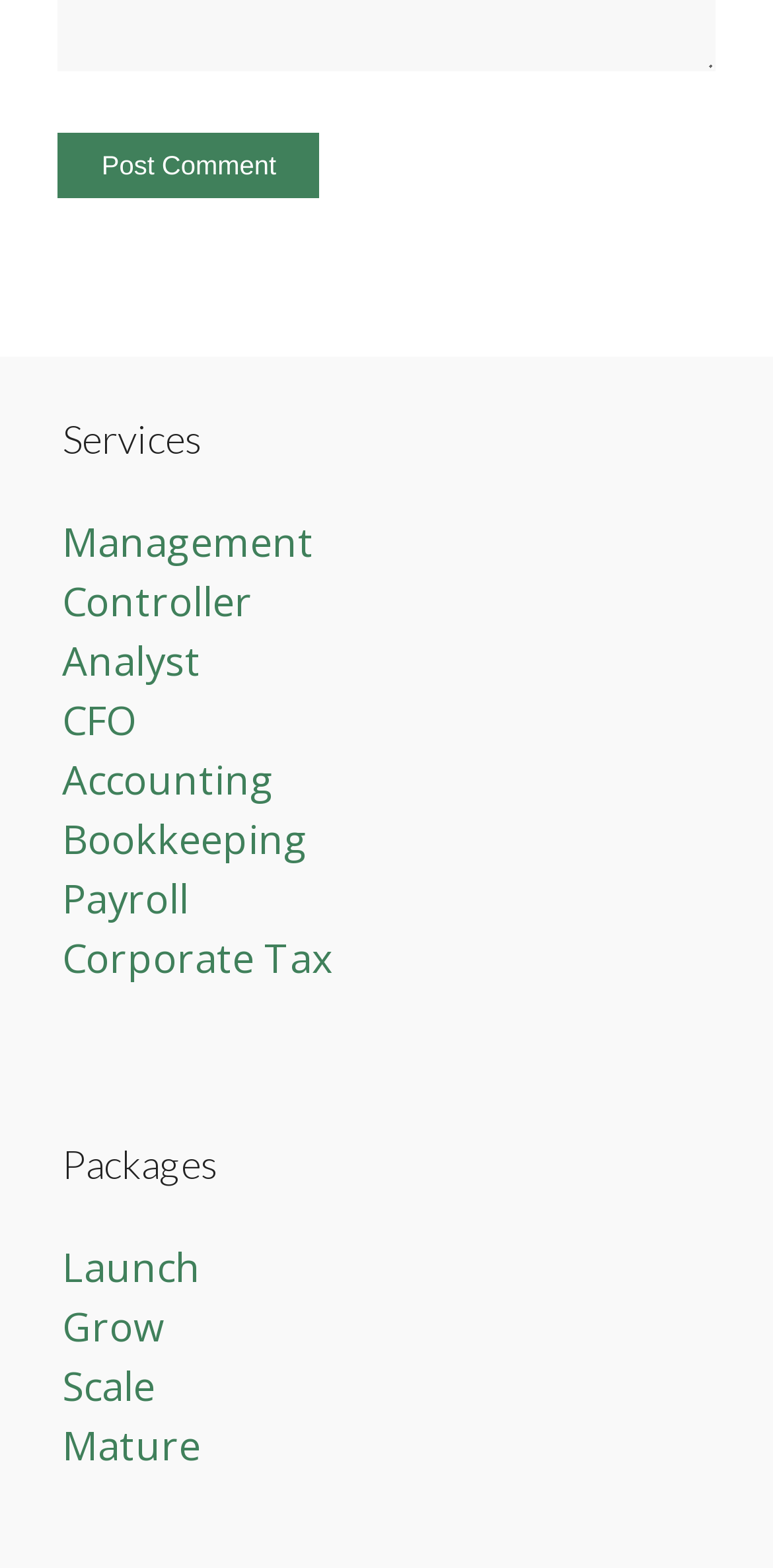Please answer the following question using a single word or phrase: 
How many links are under 'Services'?

7